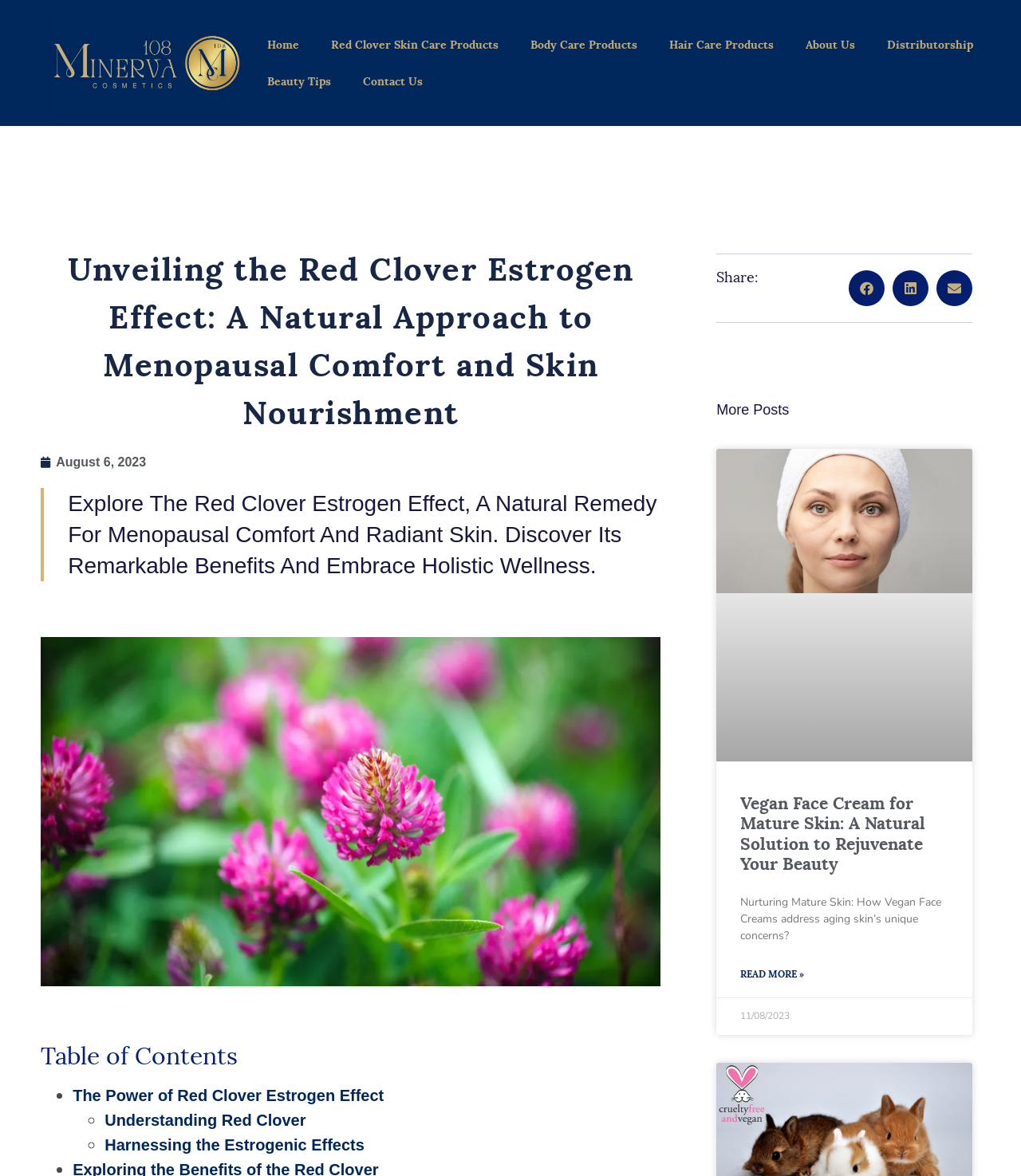Identify the bounding box for the UI element that is described as follows: "Distributorship".

[0.853, 0.022, 0.969, 0.054]